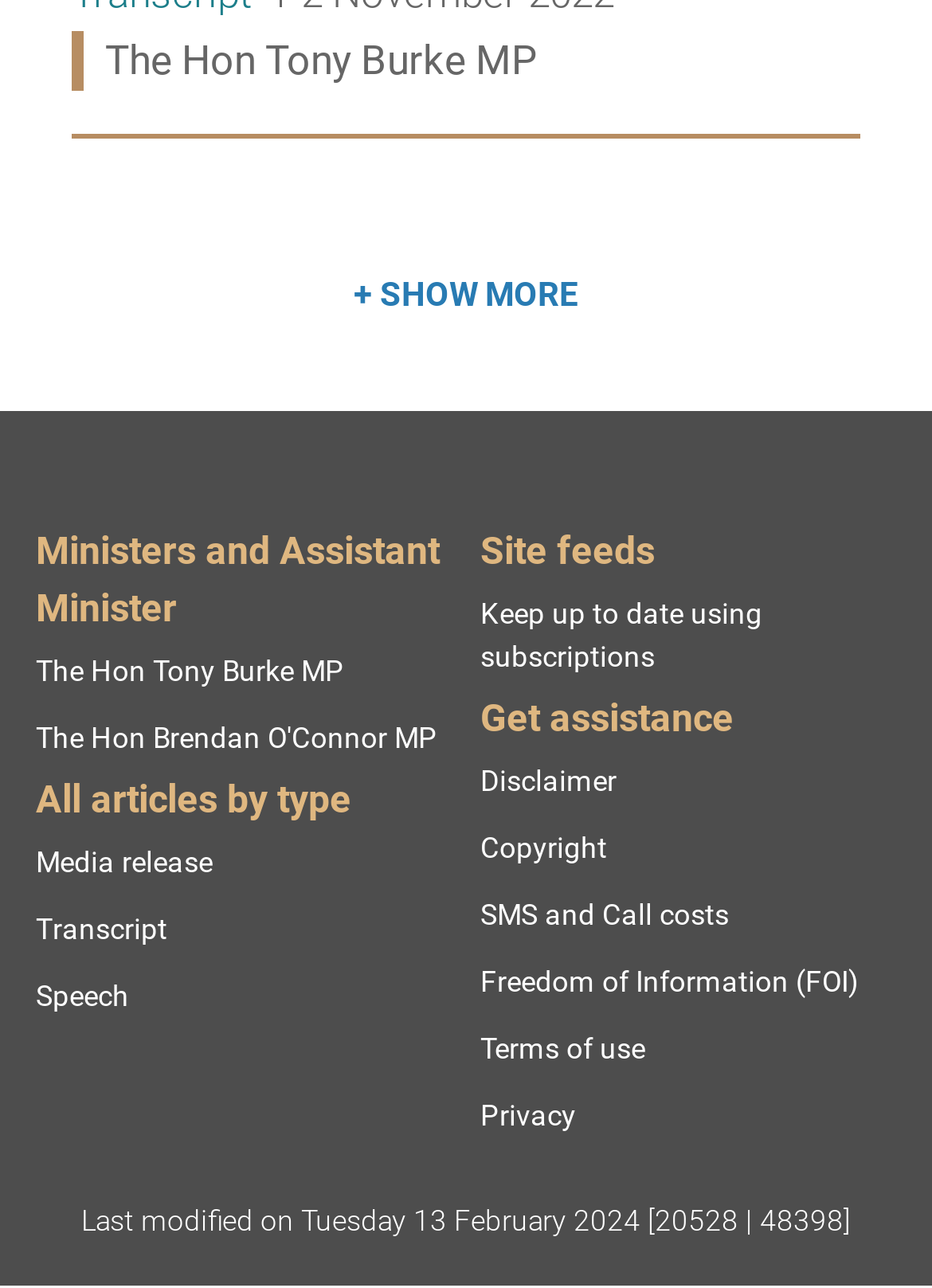What type of articles can be found on this website?
Please answer the question with as much detail as possible using the screenshot.

I found the types of articles by looking at the links in the footer menu, which include 'Media release', 'Transcript', and 'Speech'.